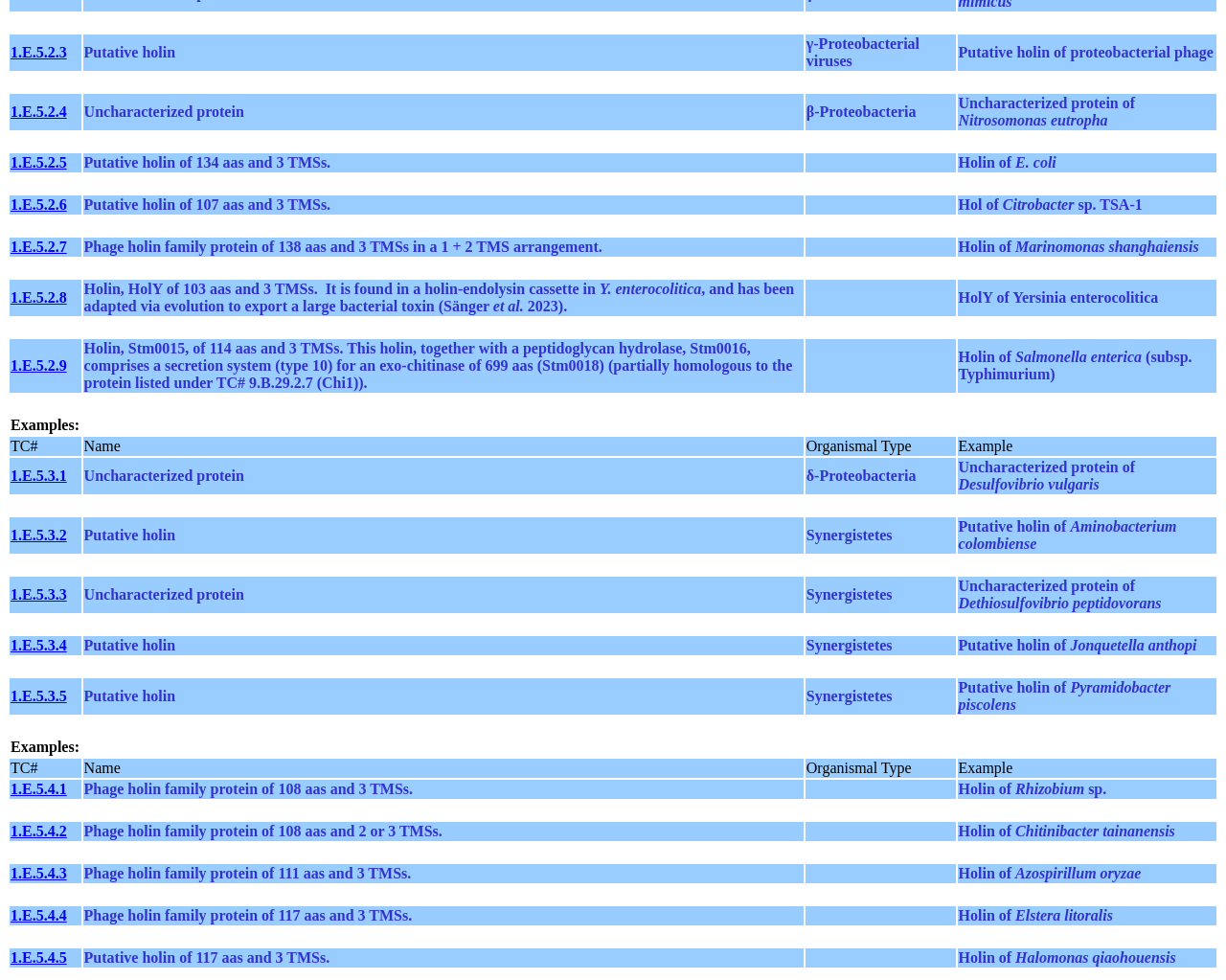Pinpoint the bounding box coordinates of the element you need to click to execute the following instruction: "Click on the link '1.E.5.2.3'". The bounding box should be represented by four float numbers between 0 and 1, in the format [left, top, right, bottom].

[0.009, 0.045, 0.054, 0.062]